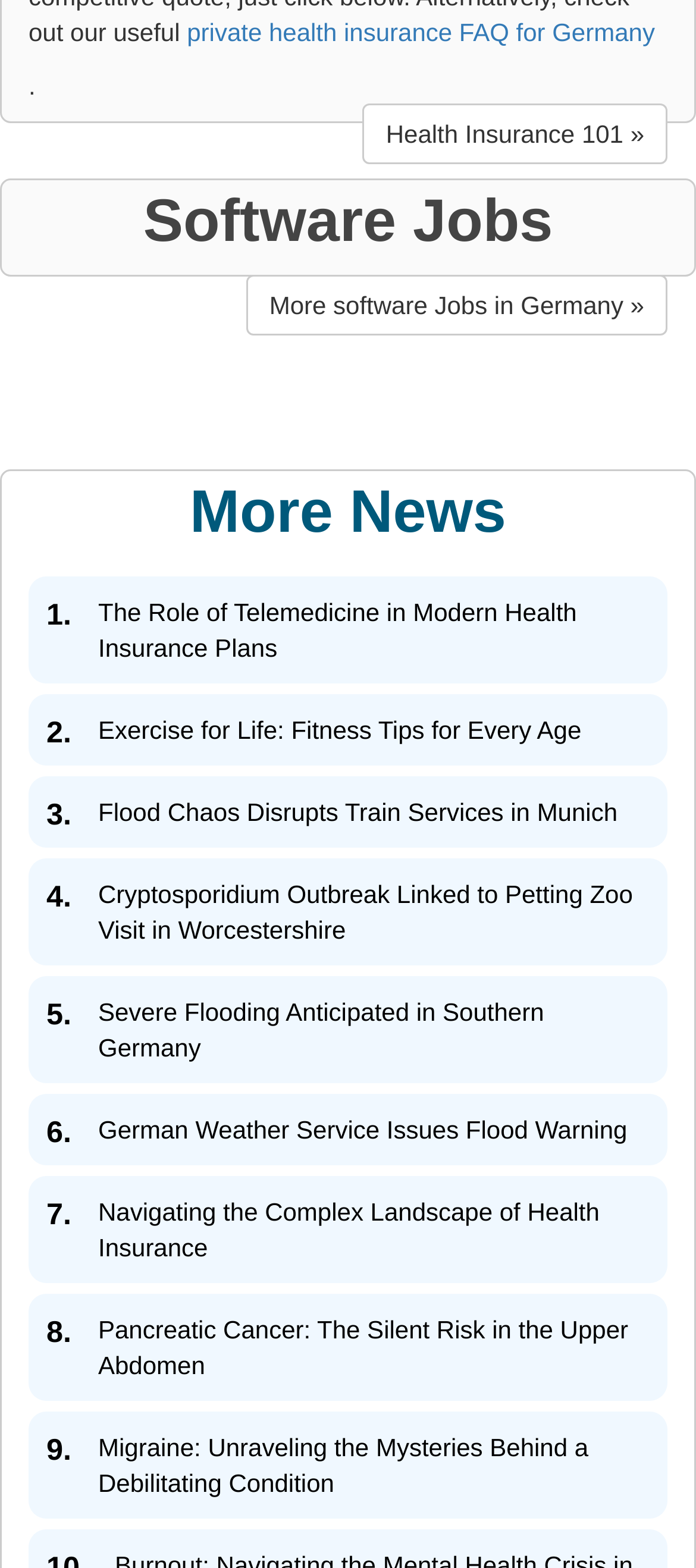What is the topic of the first article?
Look at the screenshot and provide an in-depth answer.

The first link on the webpage has the text '5. Severe Flooding Anticipated in Southern Germany', so the topic of the first article is severe flooding.